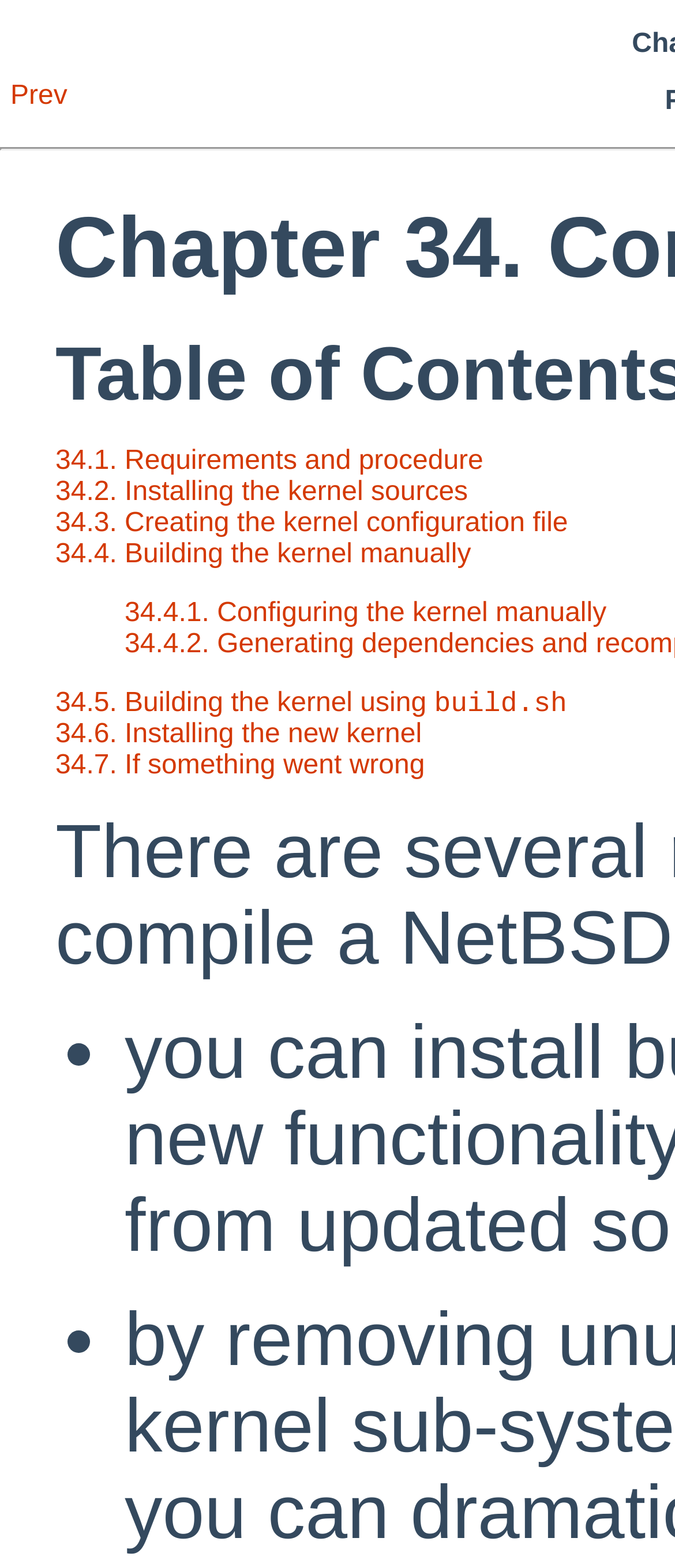Indicate the bounding box coordinates of the element that must be clicked to execute the instruction: "configure the kernel manually". The coordinates should be given as four float numbers between 0 and 1, i.e., [left, top, right, bottom].

[0.185, 0.381, 0.898, 0.4]